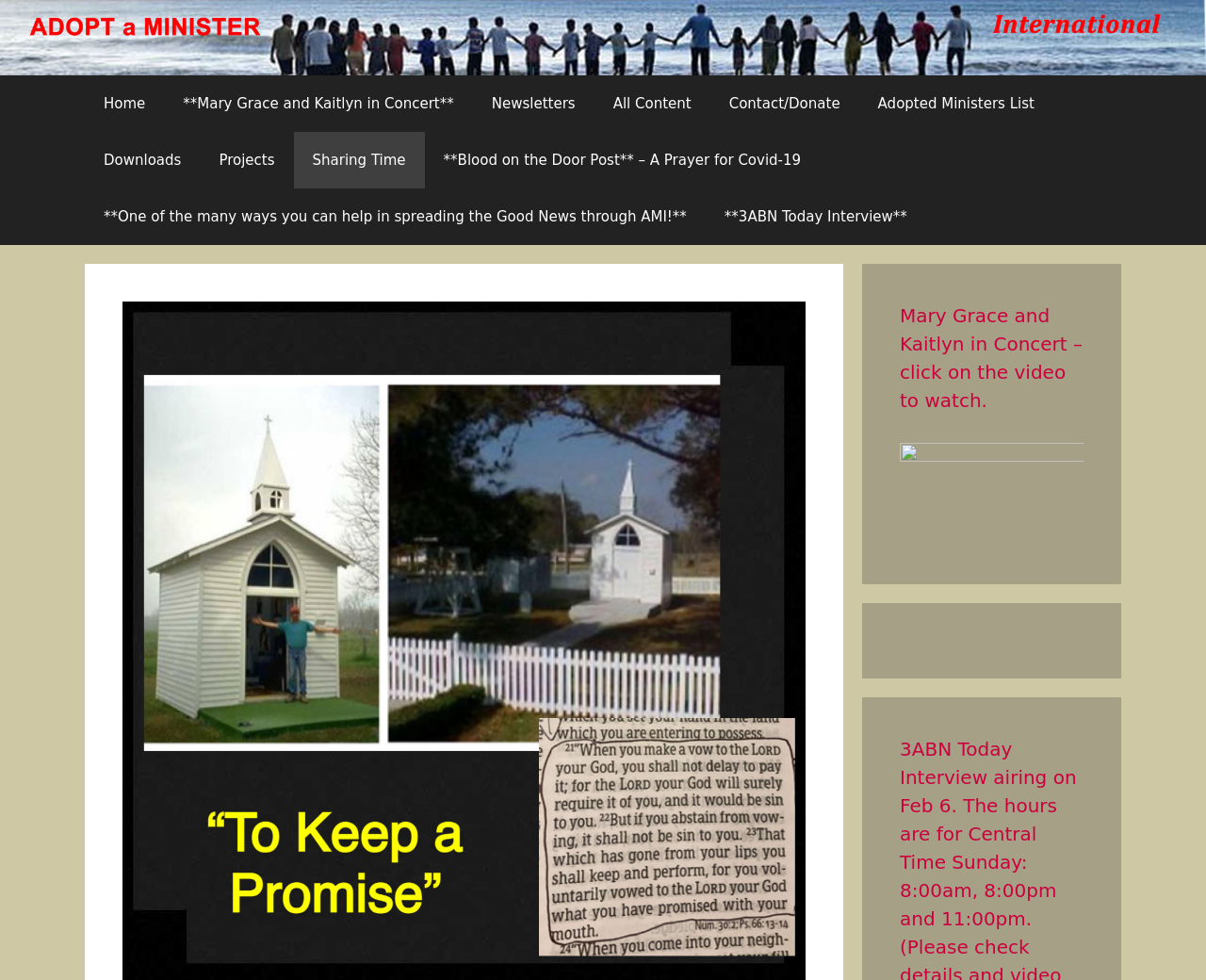Answer the following inquiry with a single word or phrase:
How many sections are present on the webpage?

3